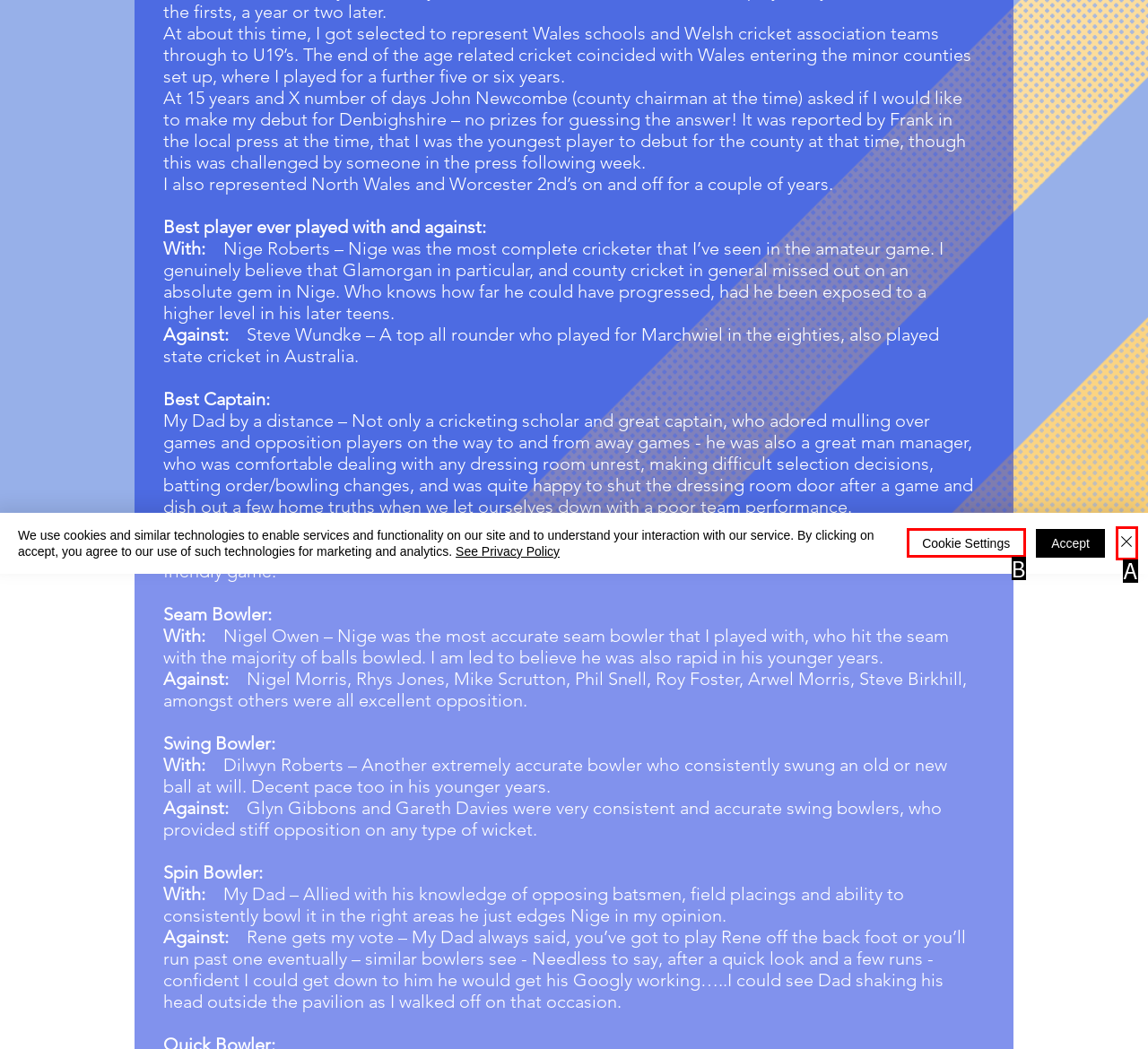From the provided options, pick the HTML element that matches the description: Cookie Settings. Respond with the letter corresponding to your choice.

B